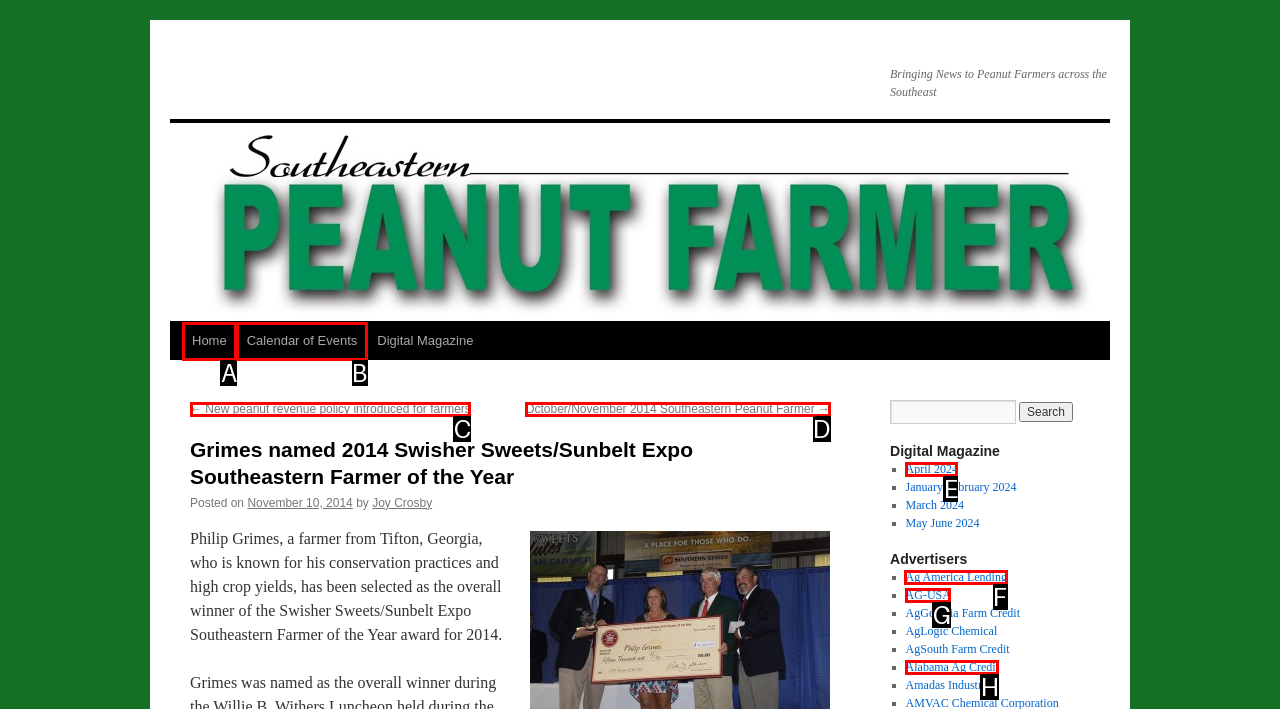To achieve the task: Check the Advertiser Ag America Lending, which HTML element do you need to click?
Respond with the letter of the correct option from the given choices.

F